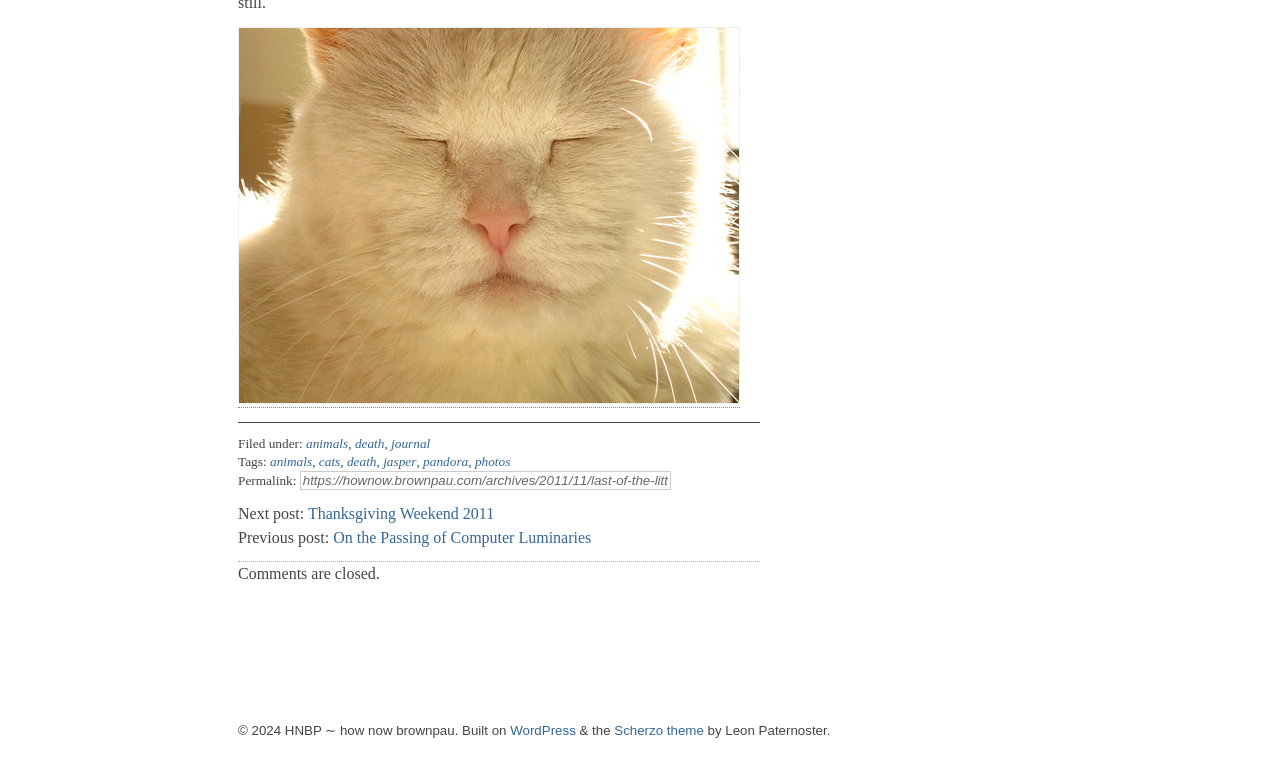Using the description "Scherzo theme", locate and provide the bounding box of the UI element.

[0.48, 0.944, 0.55, 0.964]